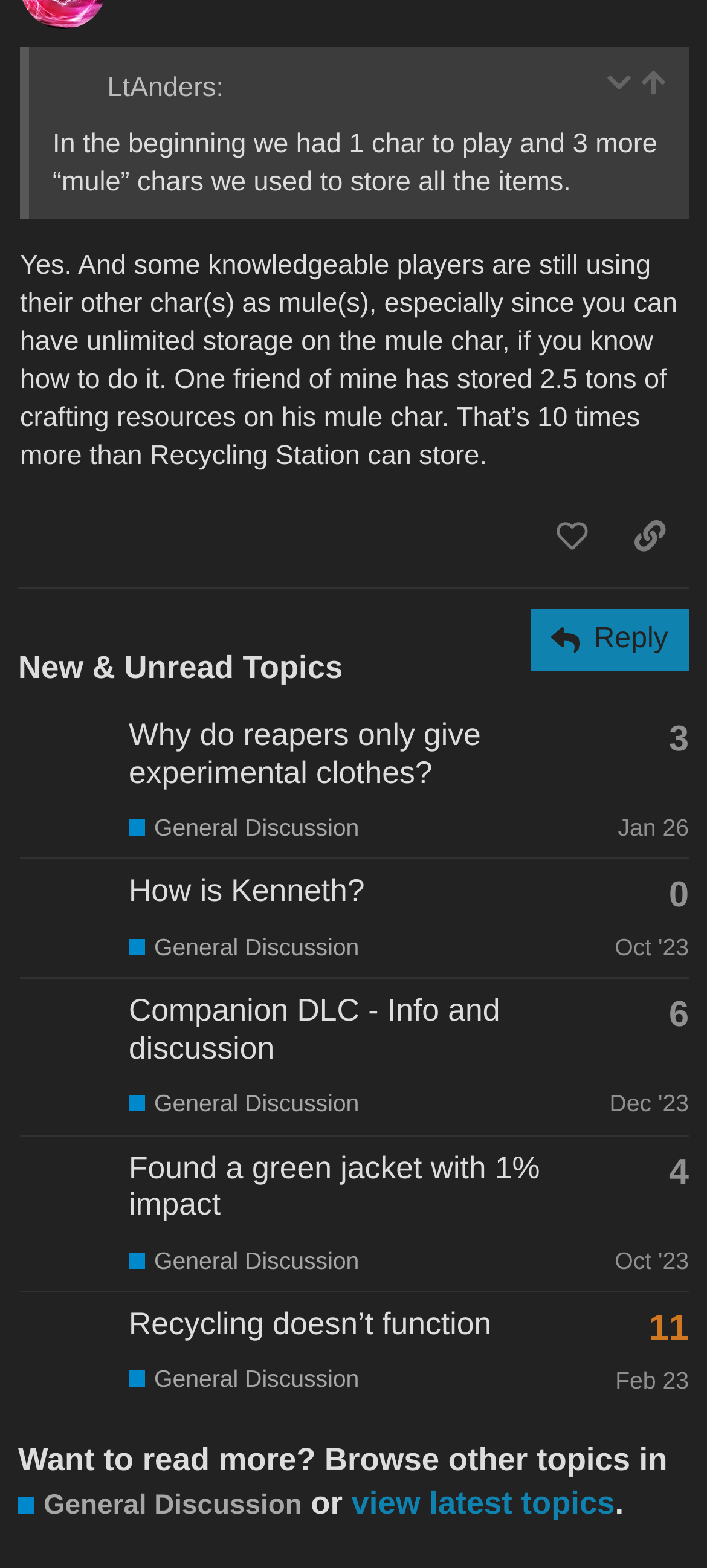Locate the bounding box coordinates of the element that needs to be clicked to carry out the instruction: "Browse other topics in General Discussion". The coordinates should be given as four float numbers ranging from 0 to 1, i.e., [left, top, right, bottom].

[0.026, 0.951, 0.427, 0.972]